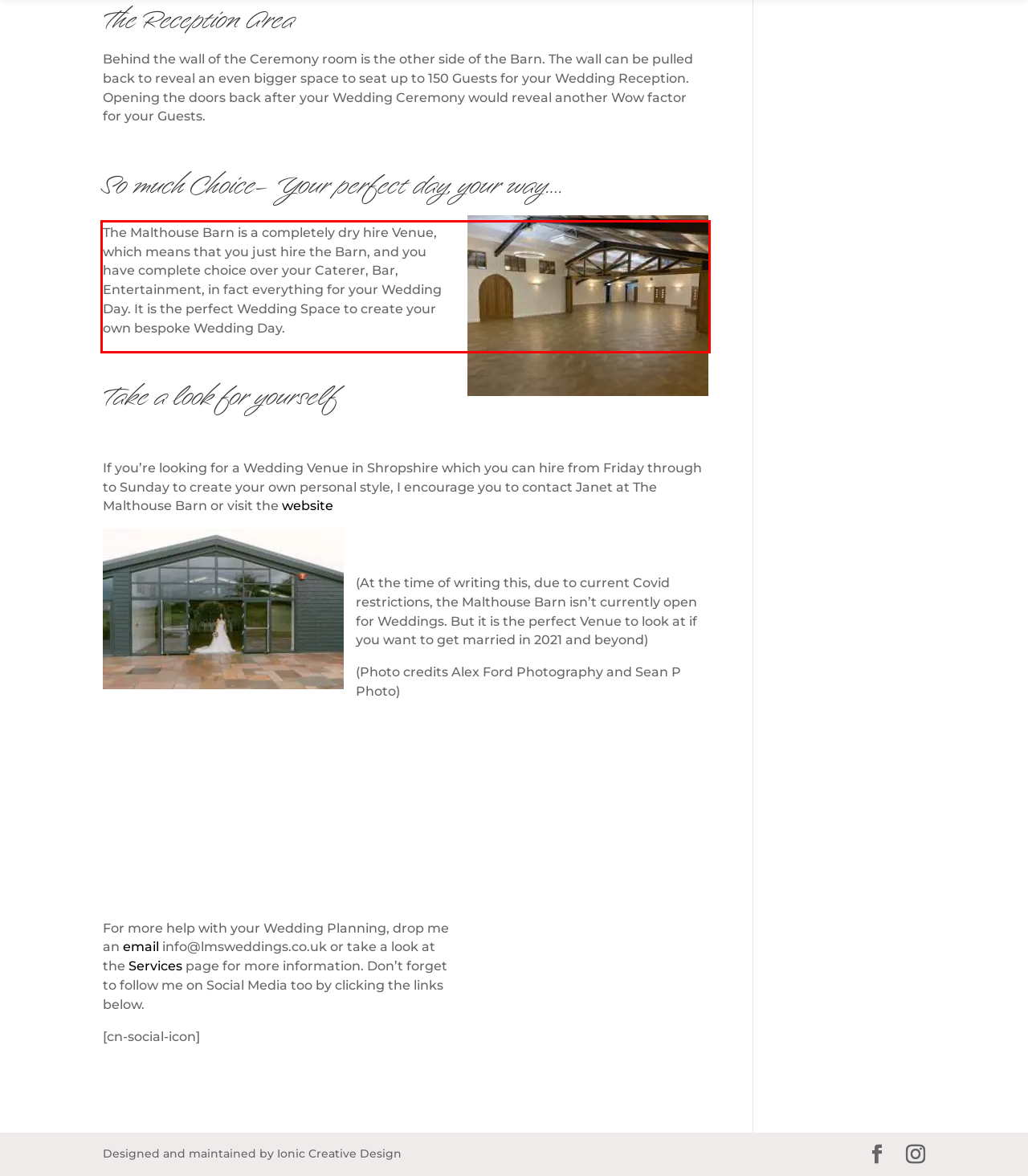Please perform OCR on the UI element surrounded by the red bounding box in the given webpage screenshot and extract its text content.

The Malthouse Barn is a completely dry hire Venue, which means that you just hire the Barn, and you have complete choice over your Caterer, Bar, Entertainment, in fact everything for your Wedding Day. It is the perfect Wedding Space to create your own bespoke Wedding Day.